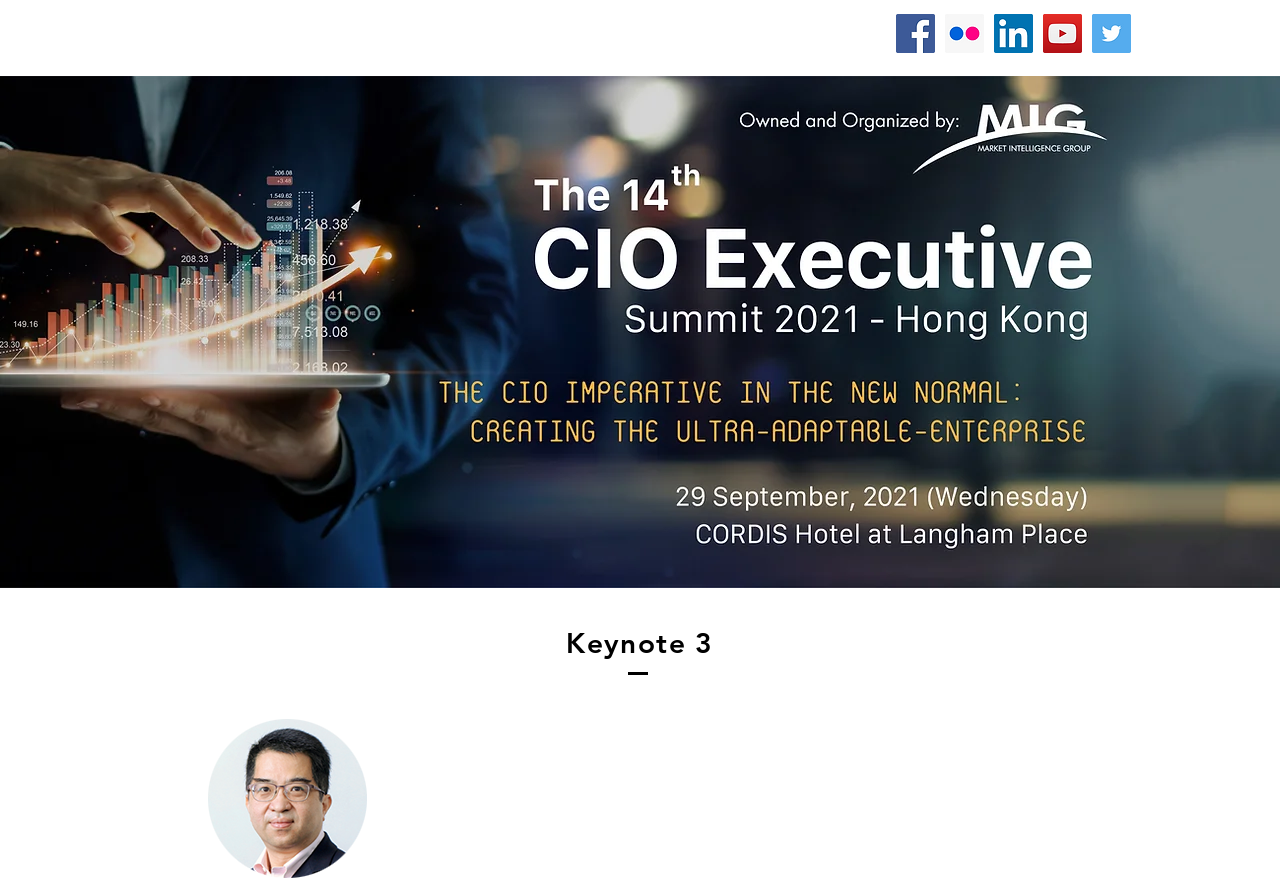Using the details from the image, please elaborate on the following question: What is the topic of the keynote 3?

I found a heading element with the text 'Keynote 3' and a nearby static text element with the text 'Hybrid Workplace and Workforce of The Future'. This suggests that the topic of Keynote 3 is 'Hybrid Workplace and Workforce of The Future'.